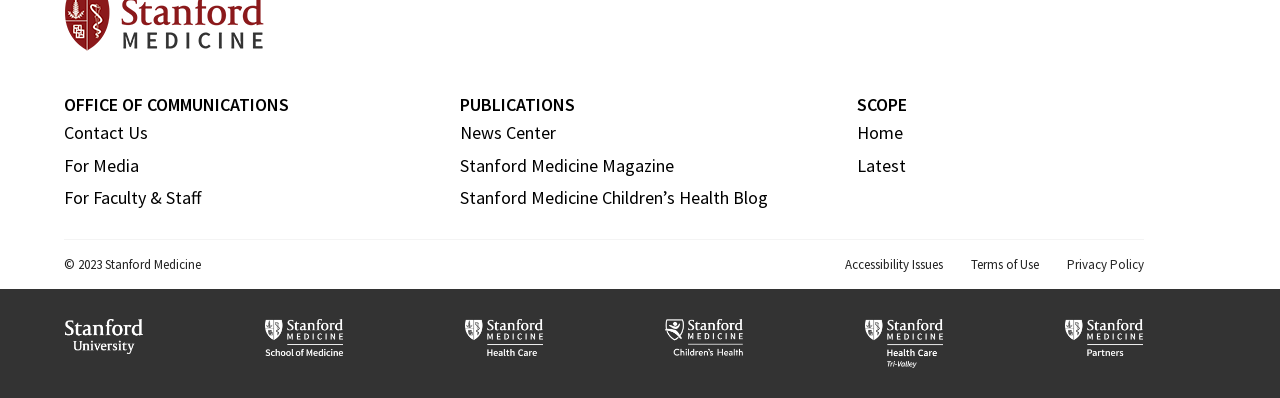Given the description "Home", determine the bounding box of the corresponding UI element.

[0.669, 0.305, 0.705, 0.363]